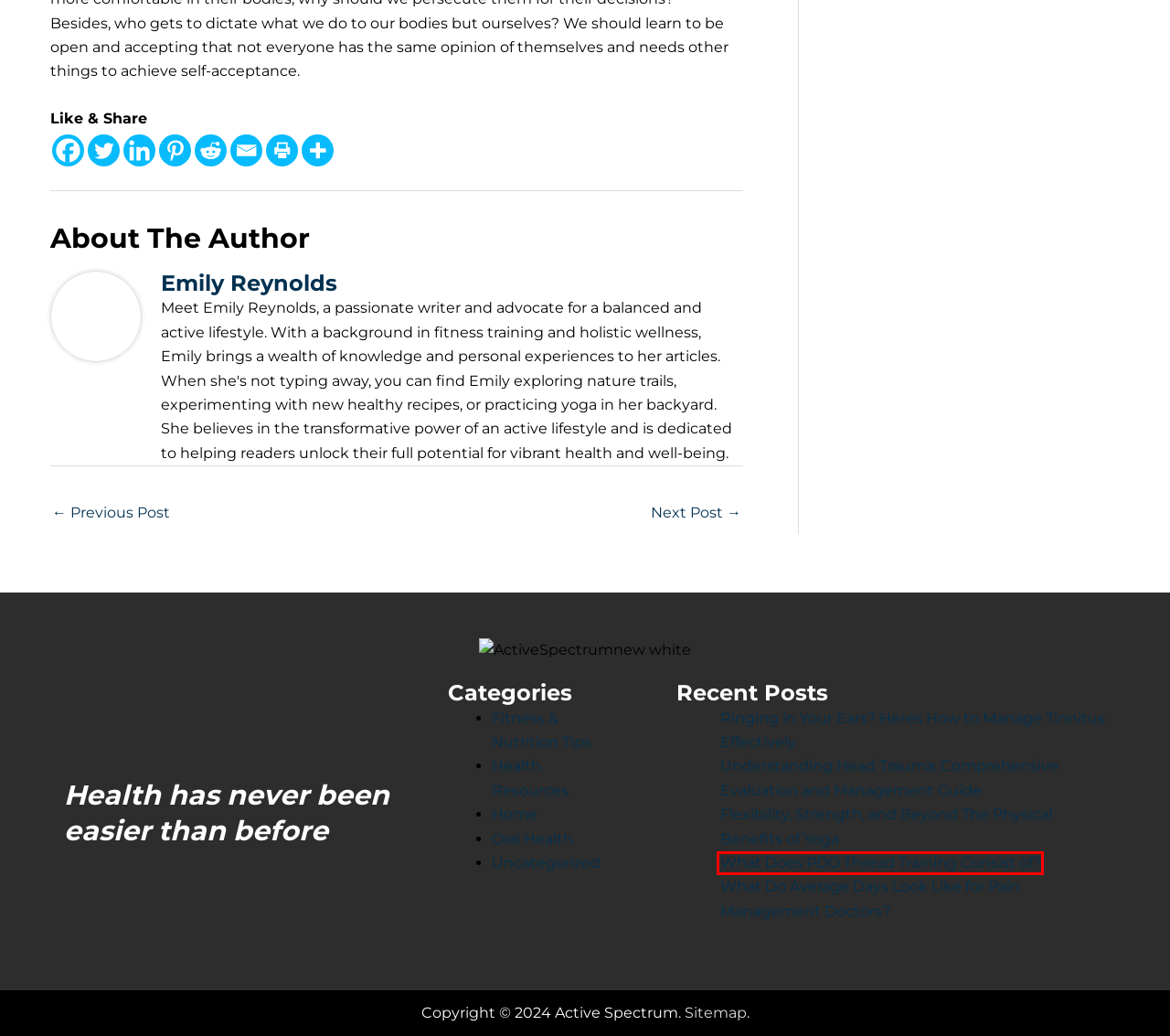Examine the screenshot of a webpage with a red bounding box around an element. Then, select the webpage description that best represents the new page after clicking the highlighted element. Here are the descriptions:
A. Fitness & Nutrition Tips Archives - Active Spectrum
B. Ringing in Your Ears? Heres How to Manage Tinnitus Effectively - Active Spectrum
C. Uncategorized Archives - Active Spectrum
D. Dealing with a Life-altering Disability in the Best Possible Way | Active Spectrum
E. What Does PDO Thread Training Consist of? - Active Spectrum
F. What Do Average Days Look Like for Pain Management Doctors? - Active Spectrum
G. Flexibility, Strength, and Beyond The Physical Benefits of Yoga - Active Spectrum
H. Plastic surgery | Royal Free London

E